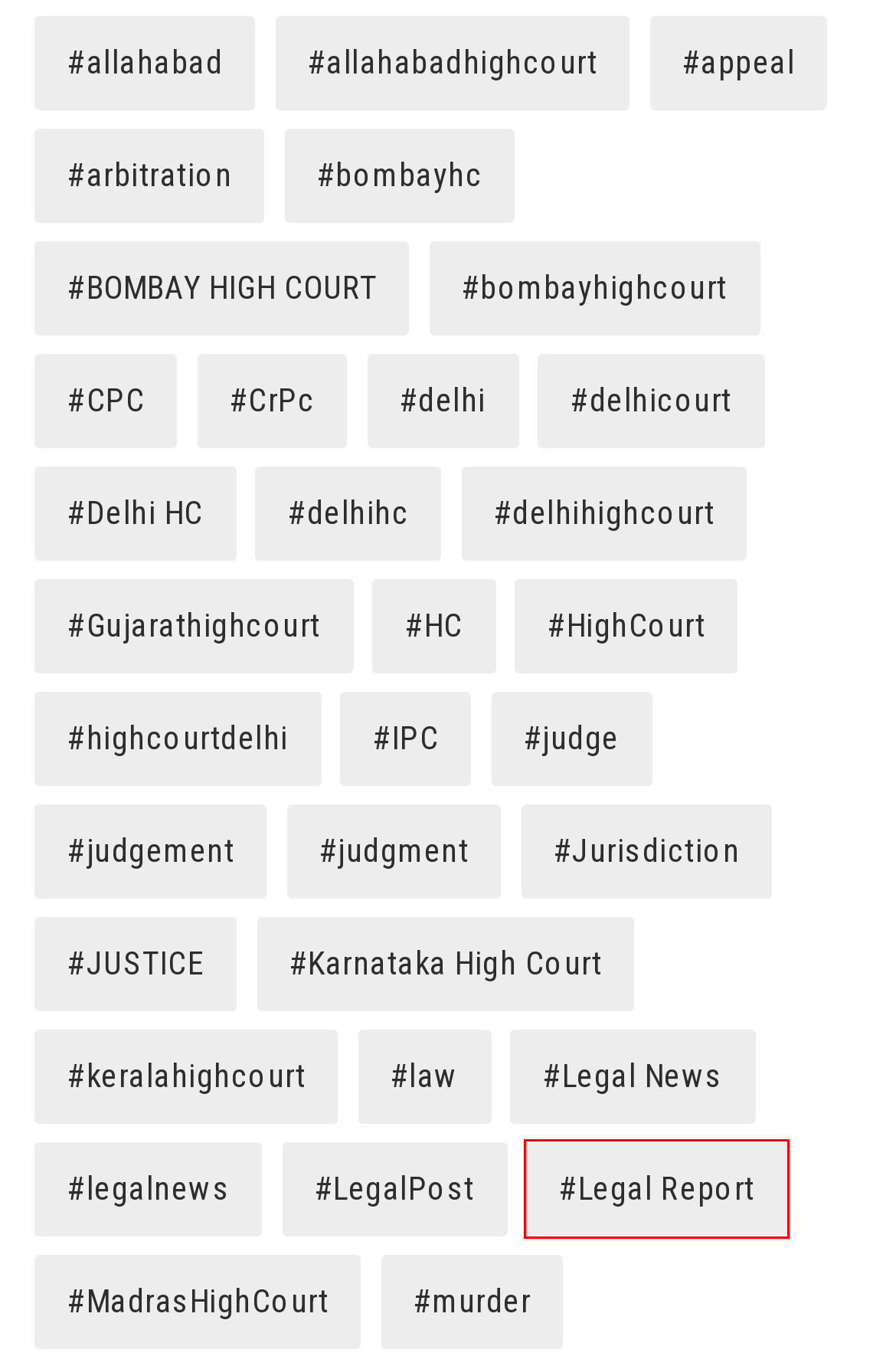You have a screenshot of a webpage with an element surrounded by a red bounding box. Choose the webpage description that best describes the new page after clicking the element inside the red bounding box. Here are the candidates:
A. #keralahighcourt Archives - Prime Legal
B. #HC Archives - Prime Legal
C. #Karnataka High Court Archives - Prime Legal
D. #Legal Report Archives - Prime Legal
E. #delhihc Archives - Prime Legal
F. #LegalPost Archives - Prime Legal
G. #allahabad Archives - Prime Legal
H. #HighCourt Archives - Prime Legal

D